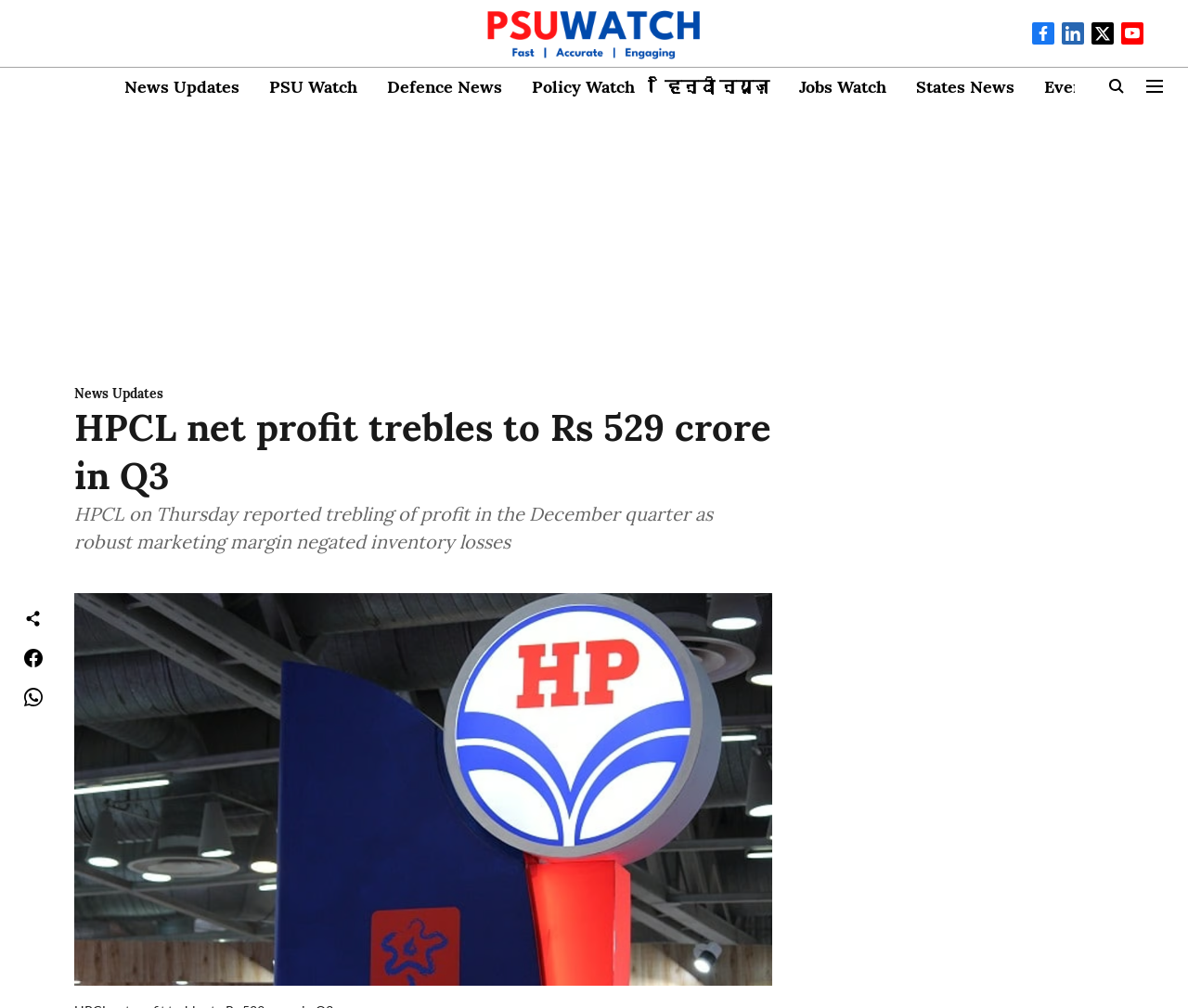Identify the bounding box coordinates of the clickable region to carry out the given instruction: "View 'HPCL net profit trebles to Rs 529 crore in Q3' image".

[0.062, 0.588, 0.65, 0.978]